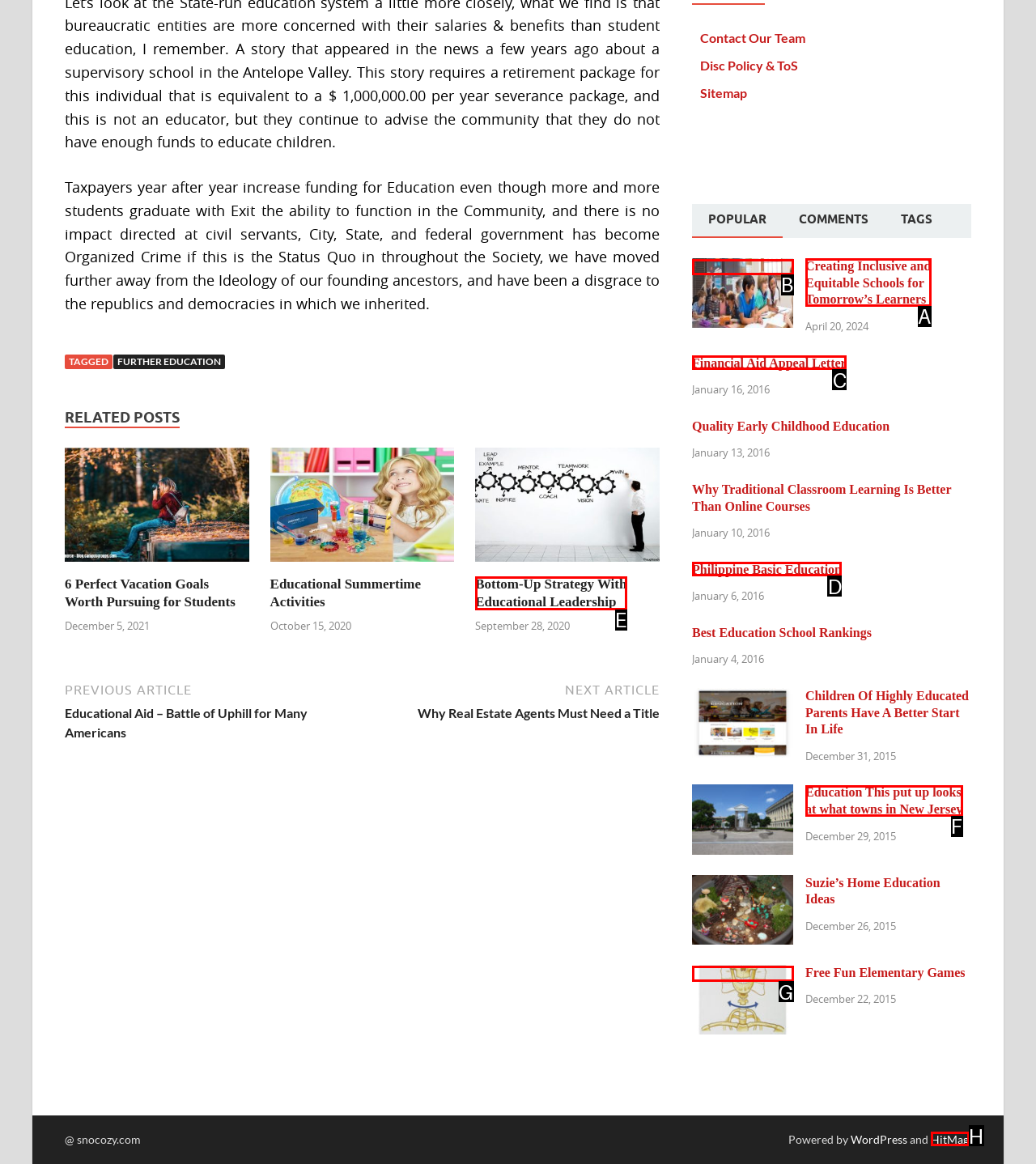Identify the letter of the UI element you should interact with to perform the task: View 'Creating Inclusive and Equitable Schools for Tomorrow's Learners'
Reply with the appropriate letter of the option.

B